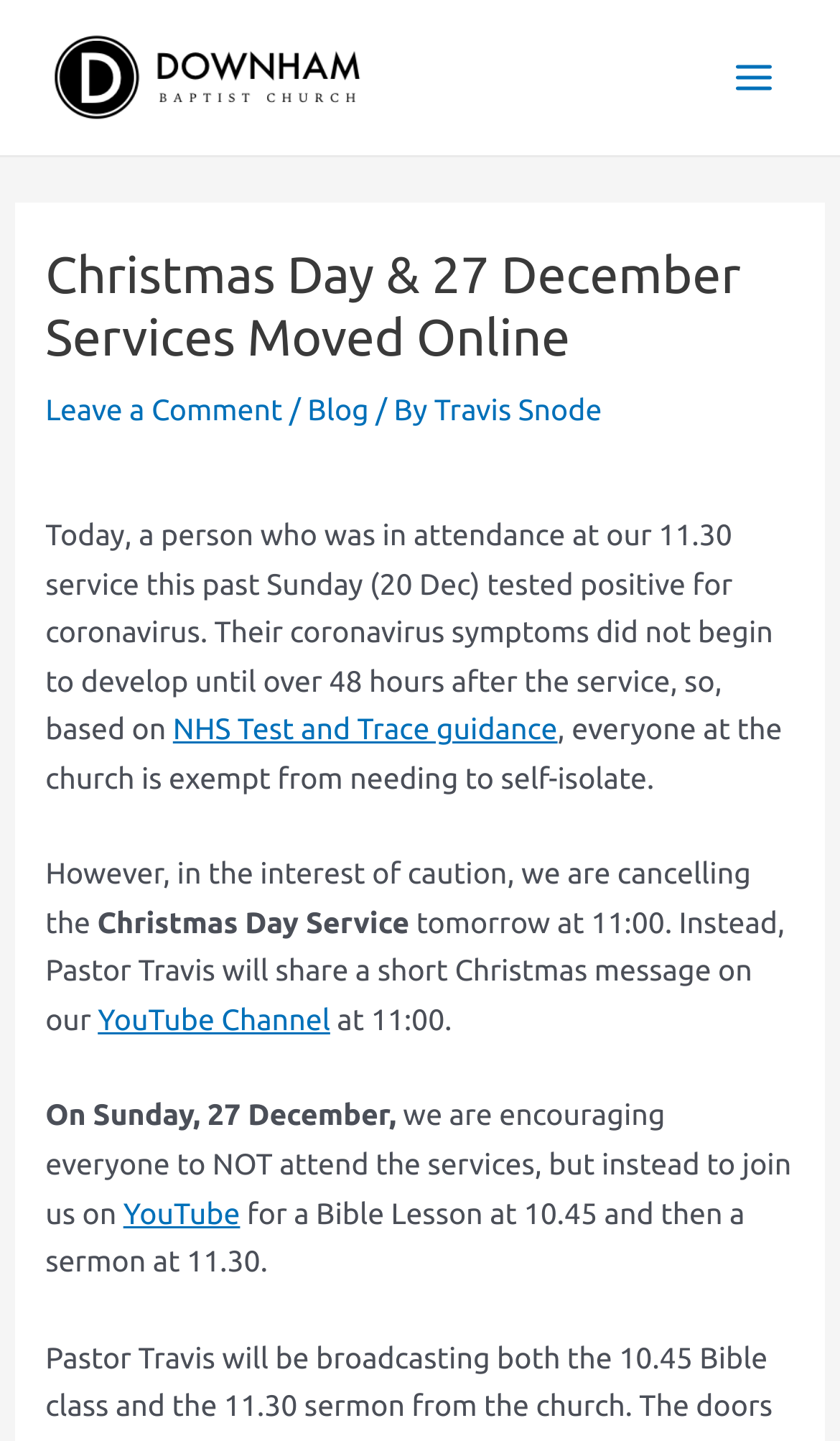Please locate the bounding box coordinates of the element's region that needs to be clicked to follow the instruction: "Open the 'Main Menu'". The bounding box coordinates should be provided as four float numbers between 0 and 1, i.e., [left, top, right, bottom].

[0.845, 0.024, 0.949, 0.084]